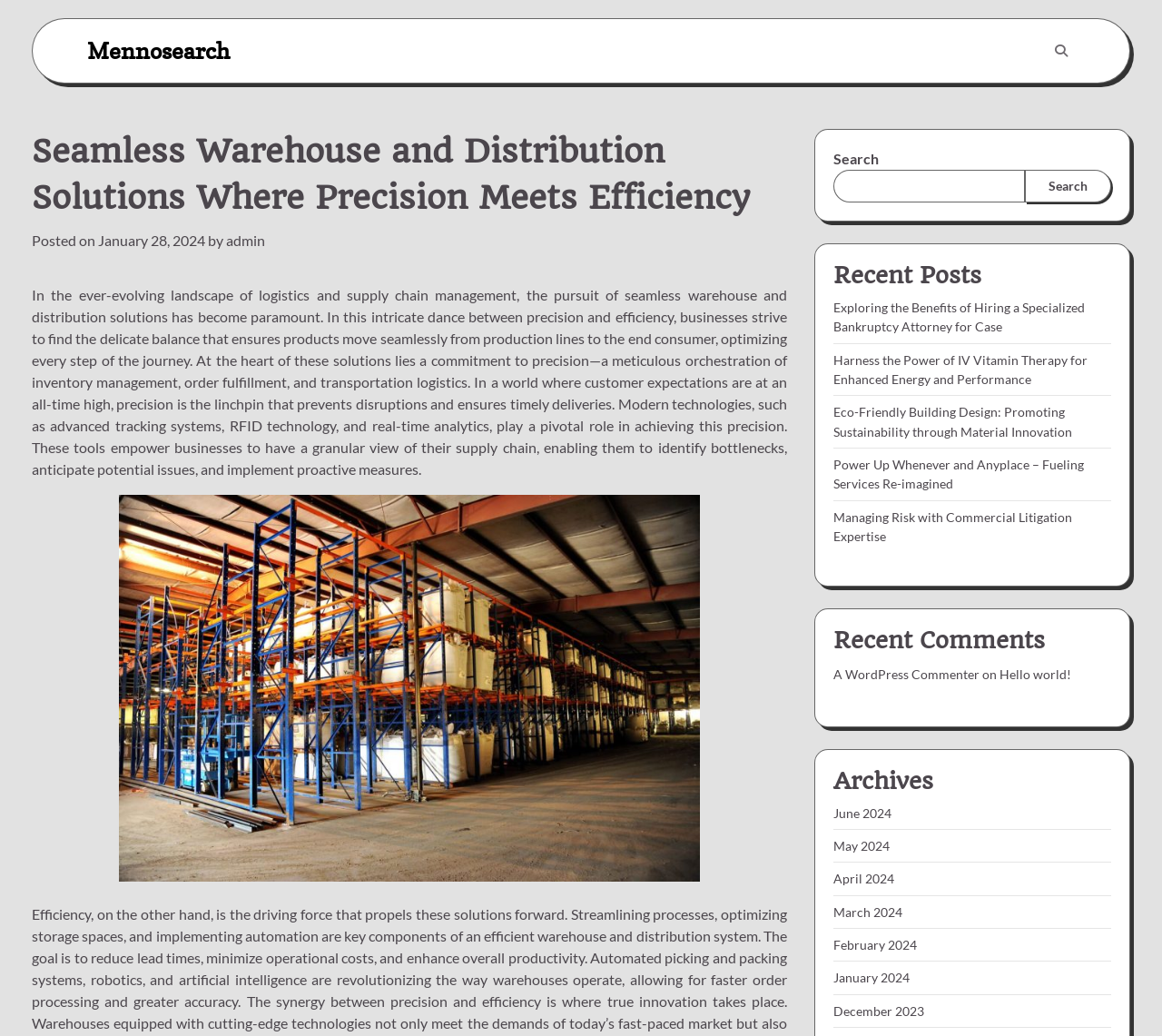Determine the bounding box for the described HTML element: "December 2023". Ensure the coordinates are four float numbers between 0 and 1 in the format [left, top, right, bottom].

[0.717, 0.968, 0.795, 0.983]